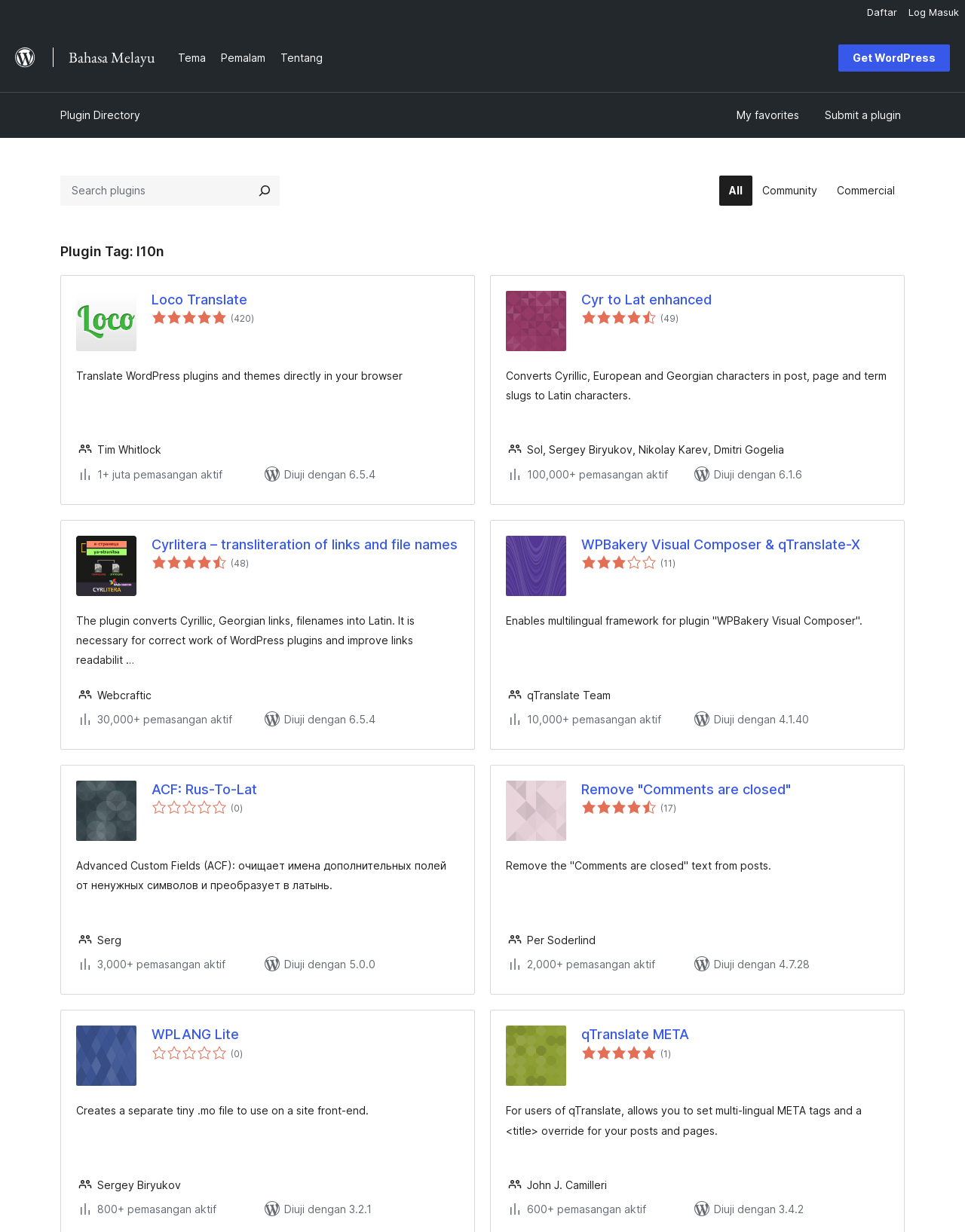Specify the bounding box coordinates of the area to click in order to execute this command: 'Click on the 'Submit' button'. The coordinates should consist of four float numbers ranging from 0 to 1, and should be formatted as [left, top, right, bottom].

None